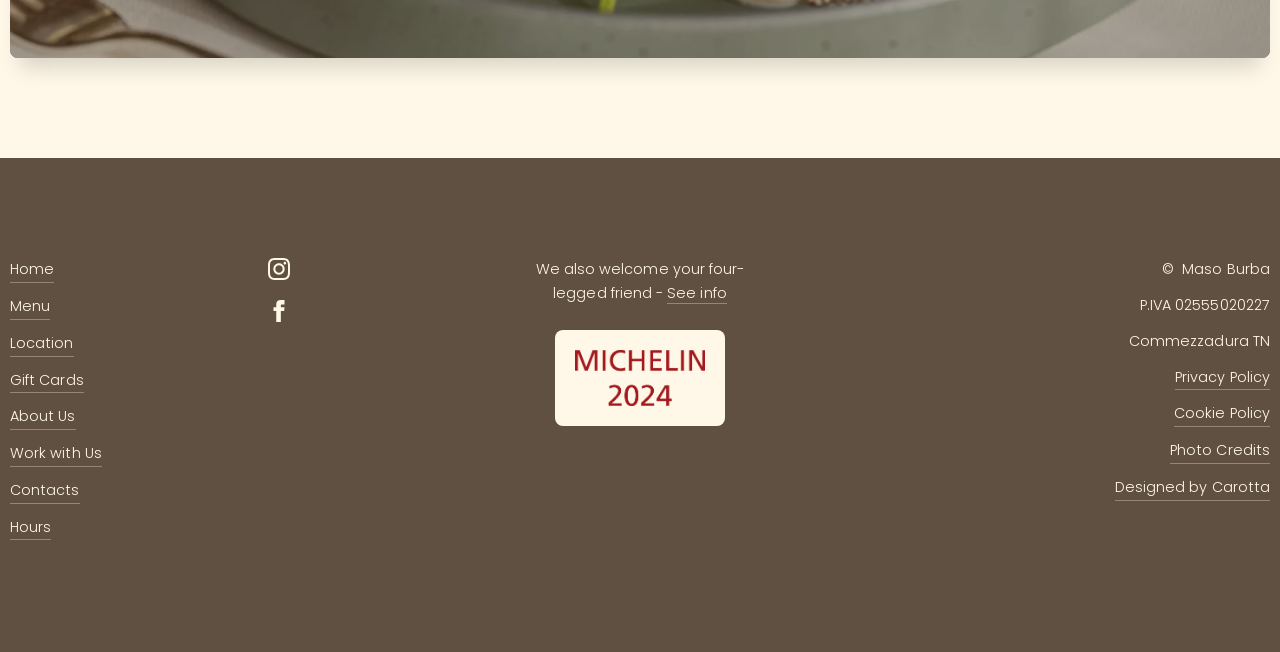Please specify the bounding box coordinates of the element that should be clicked to execute the given instruction: 'Click on the 'RakeSearch' link'. Ensure the coordinates are four float numbers between 0 and 1, expressed as [left, top, right, bottom].

None